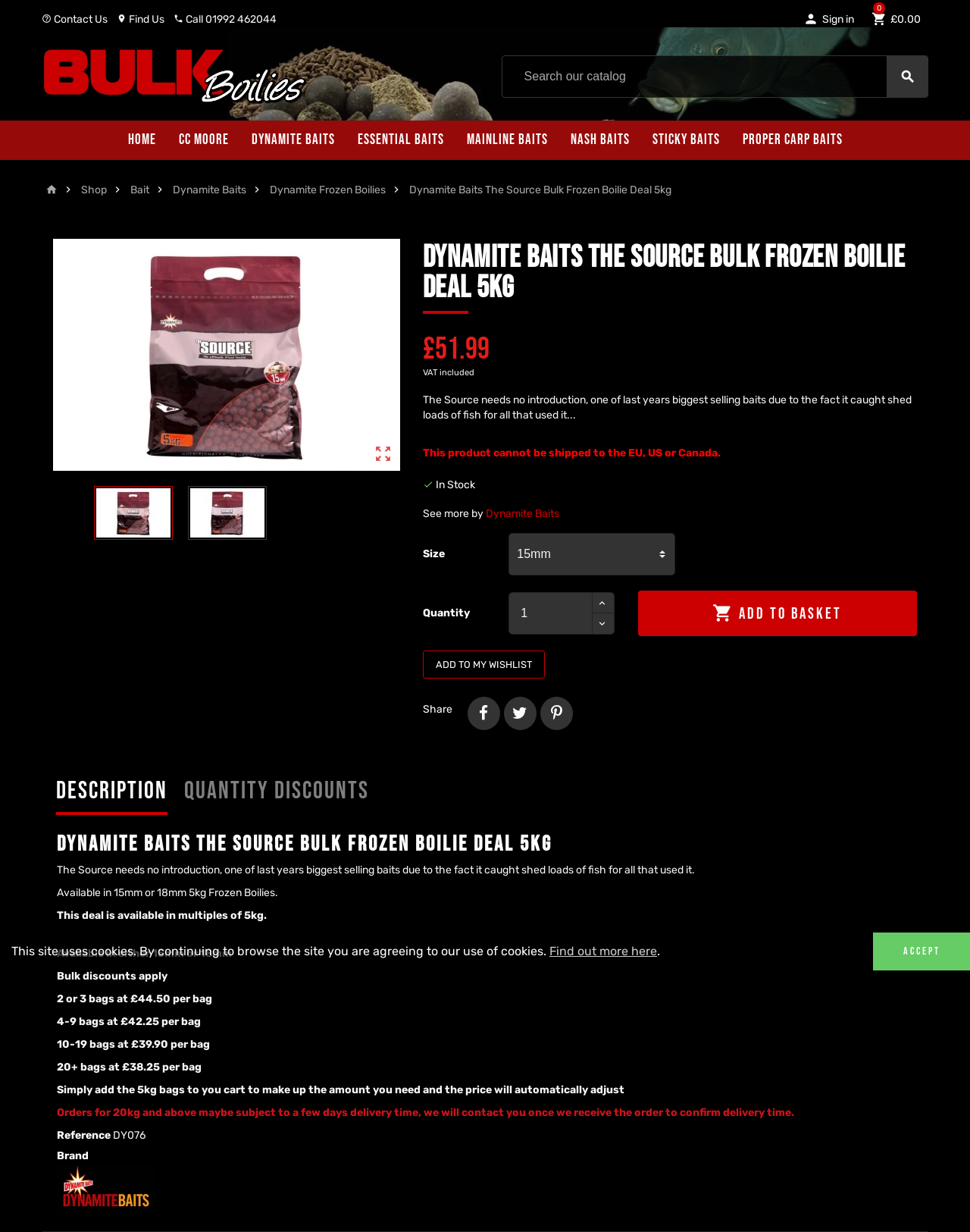Identify the bounding box coordinates of the clickable section necessary to follow the following instruction: "View the 'PROGRAMS' page". The coordinates should be presented as four float numbers from 0 to 1, i.e., [left, top, right, bottom].

None